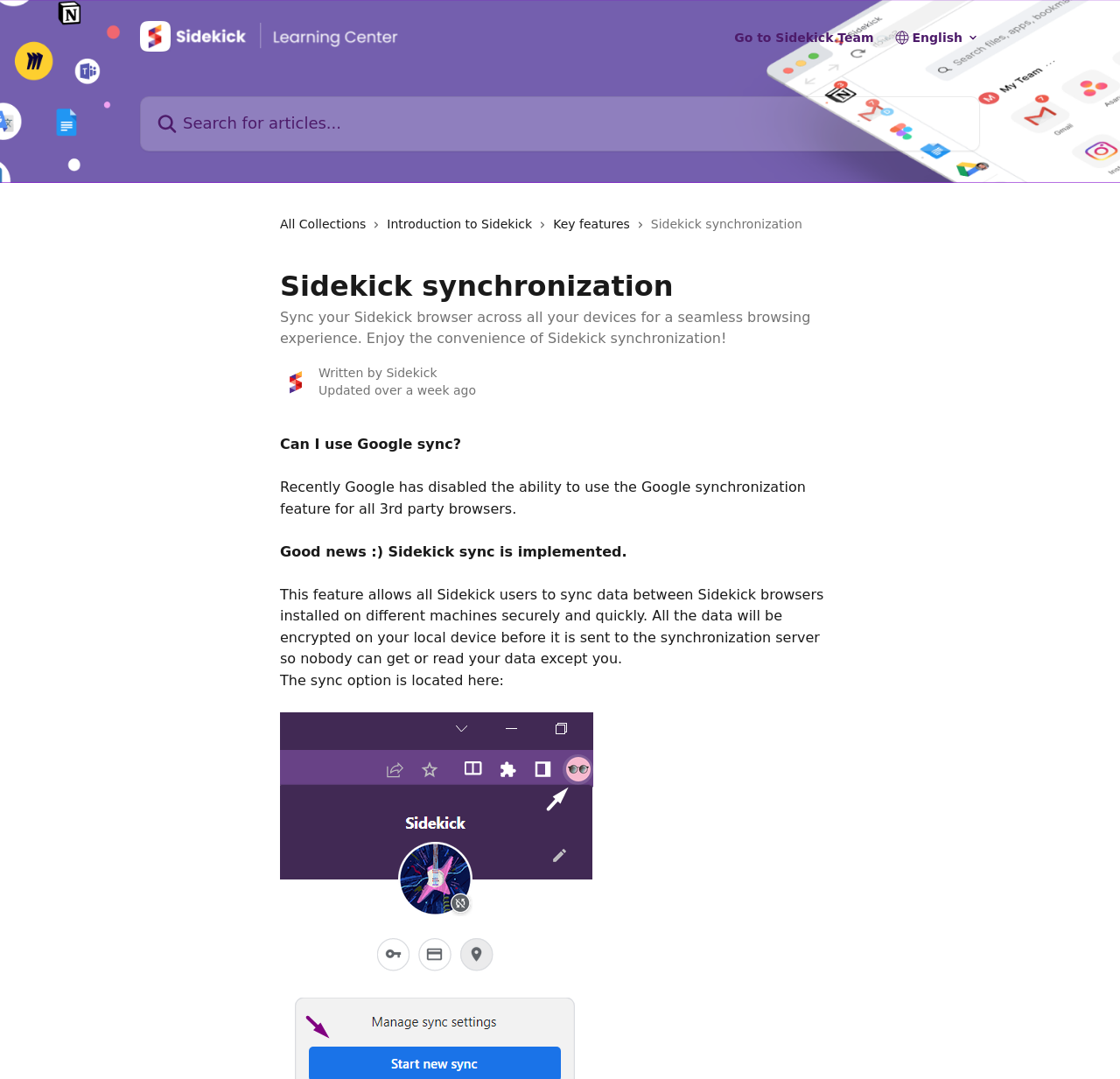Please give a concise answer to this question using a single word or phrase: 
What is the purpose of Sidekick synchronization?

Seamless browsing experience